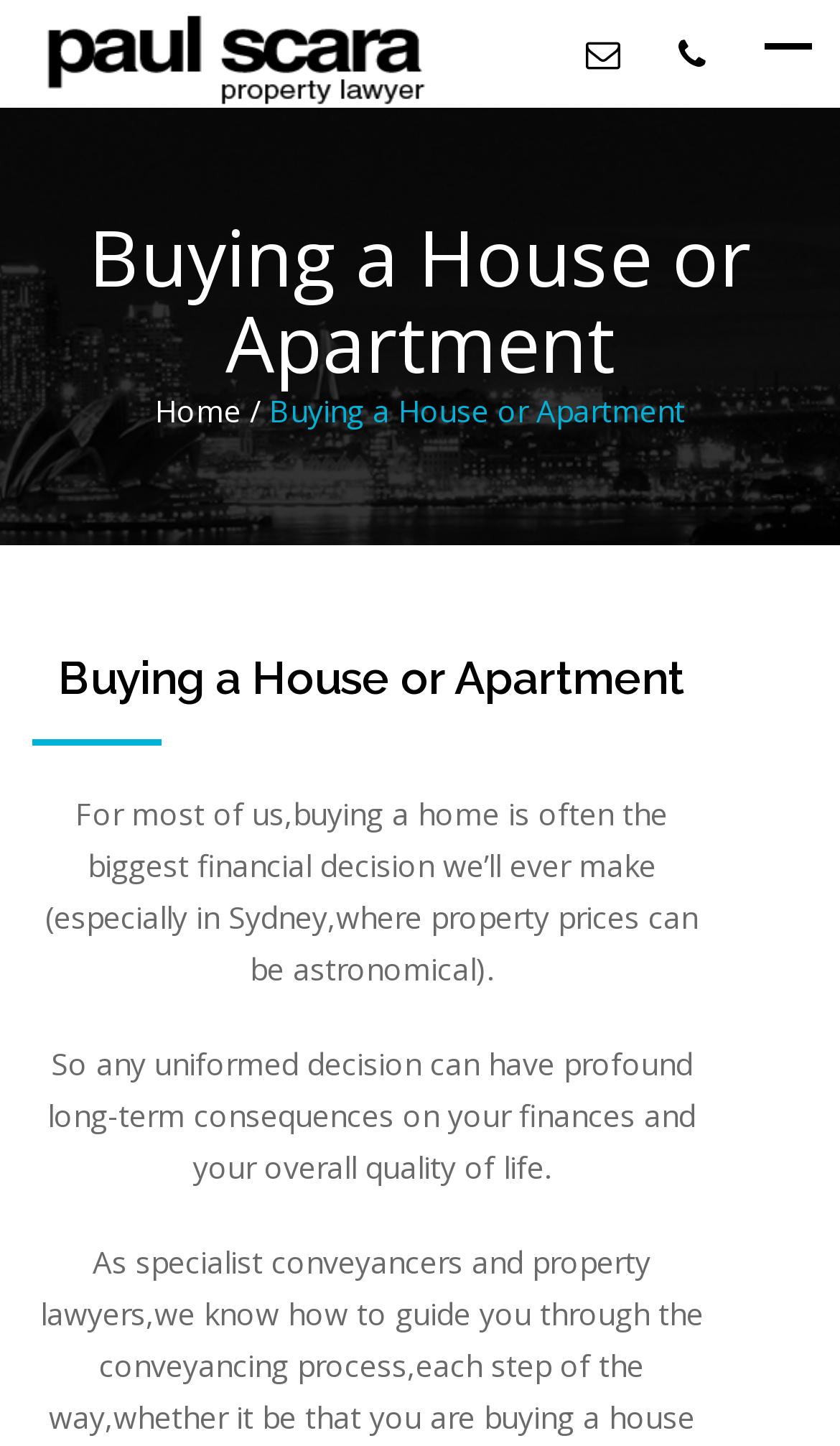How many links are present in the top section?
Answer the question using a single word or phrase, according to the image.

3